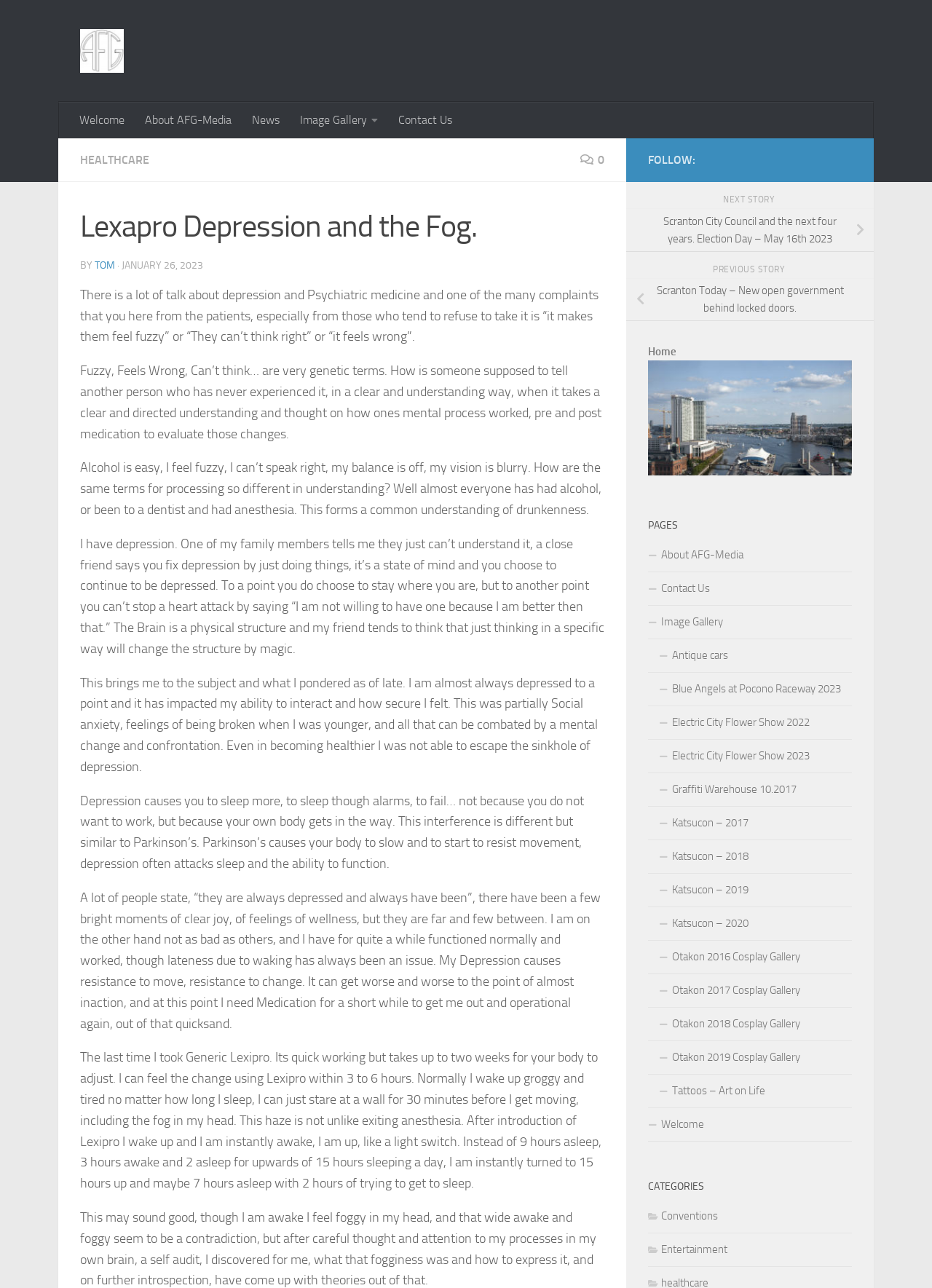What is the purpose of the 'FOLLOW' section?
Refer to the screenshot and answer in one word or phrase.

To navigate to next story